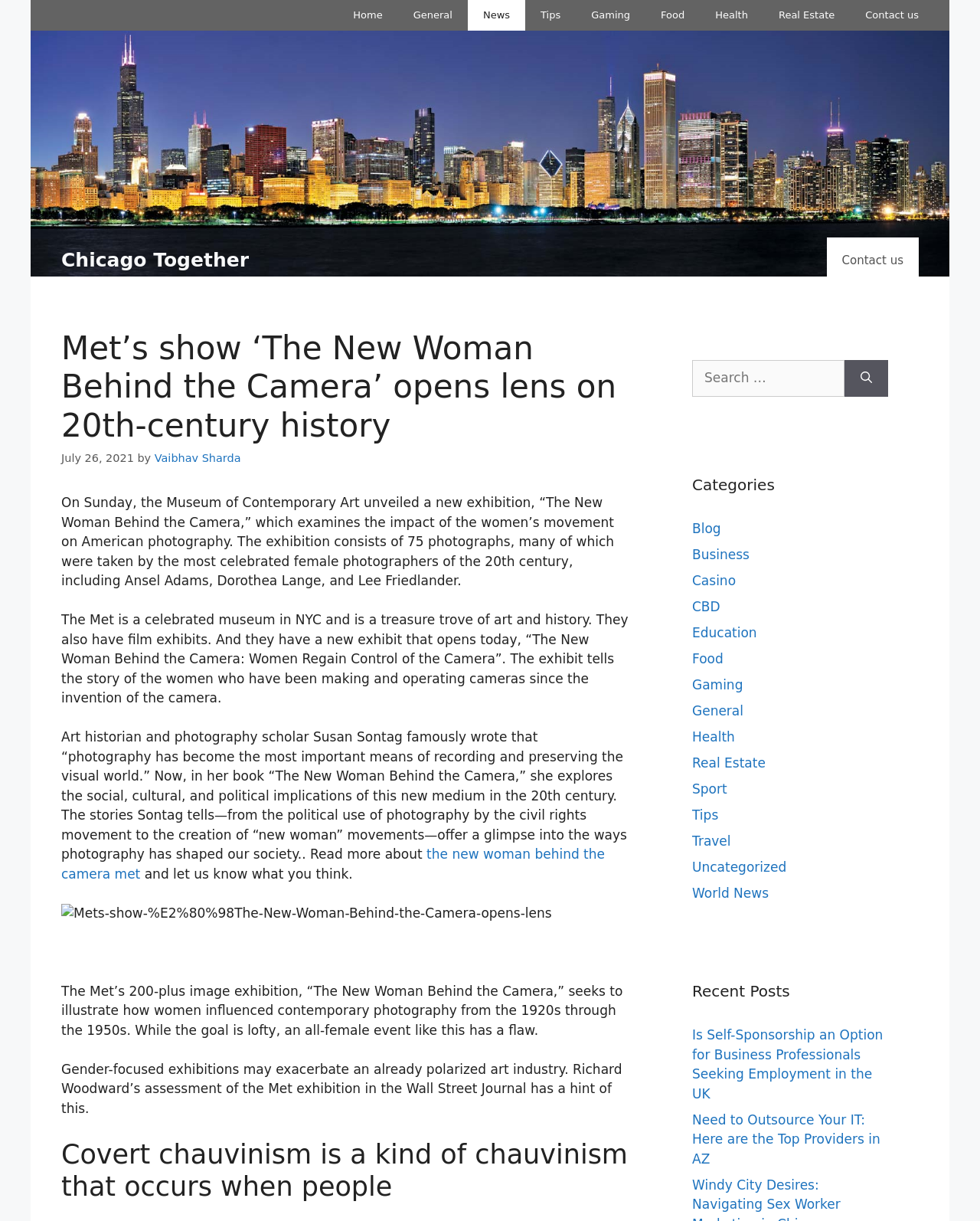Locate the primary headline on the webpage and provide its text.

Met’s show ‘The New Woman Behind the Camera’ opens lens on 20th-century history